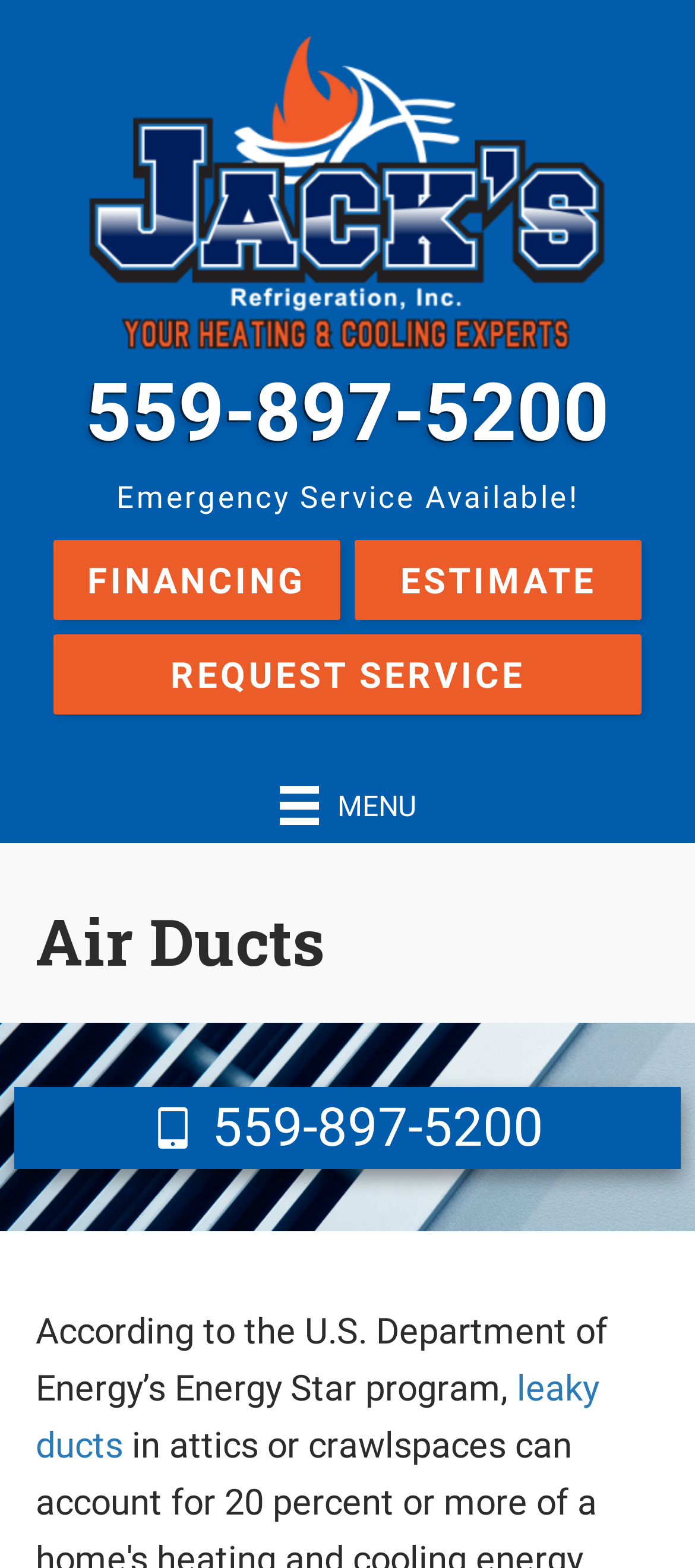Determine the bounding box coordinates of the area to click in order to meet this instruction: "Click the logo of Jack's Refrigeration".

[0.128, 0.023, 0.872, 0.224]